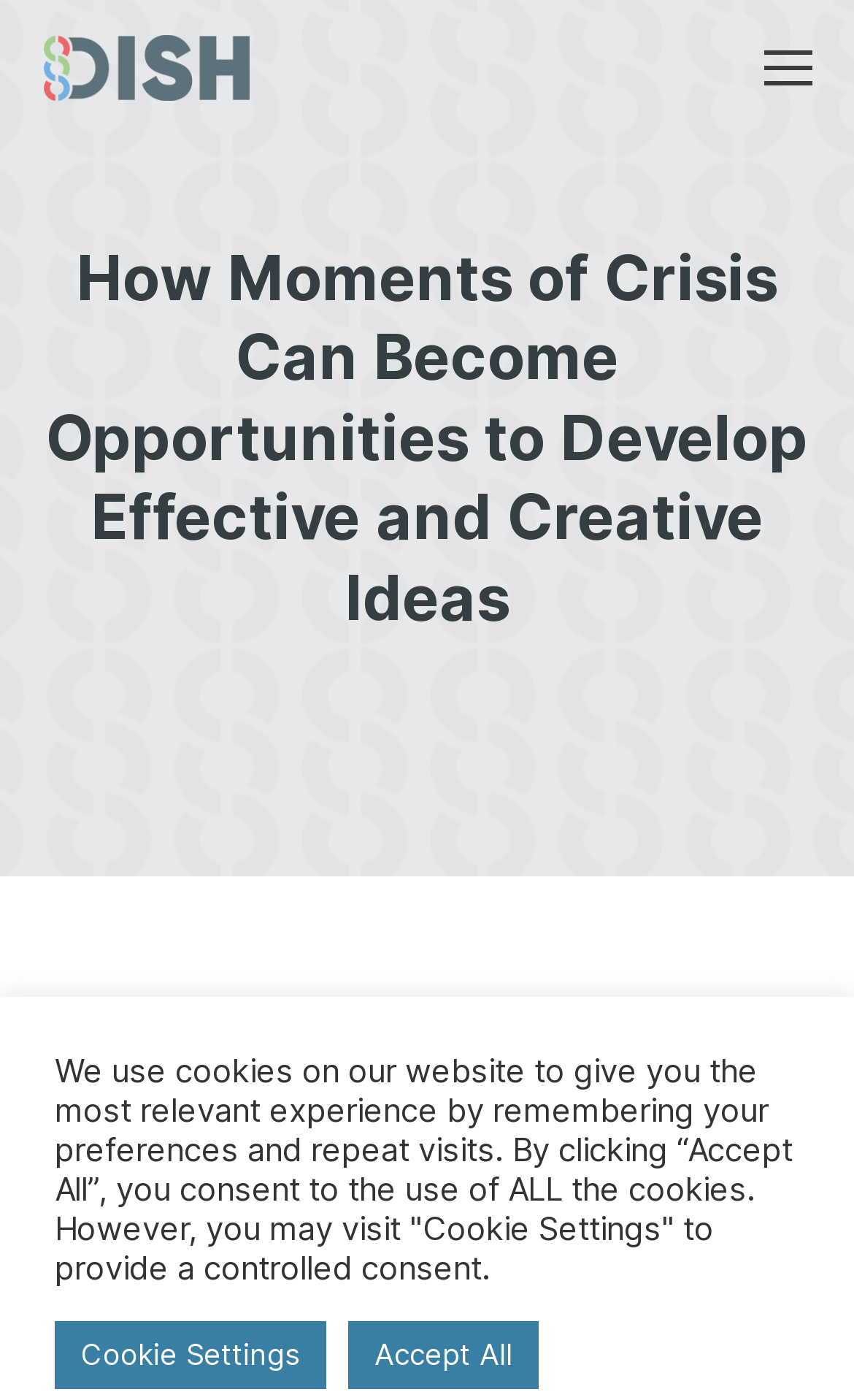Generate a comprehensive description of the webpage.

The webpage is about exploring how moments of crisis can be turned into opportunities to develop effective and creative ideas. At the top left corner, there is a logo of "DISH" accompanied by a link to the same name. On the top right corner, there is a button to toggle the mobile menu. 

Below the logo, there is a prominent heading that echoes the title of the webpage, "How Moments of Crisis Can Become Opportunities to Develop Effective and Creative Ideas". This heading spans across the majority of the page's width.

At the bottom of the page, there is a notification about the use of cookies on the website. This notification is divided into two sections: a paragraph of text explaining the use of cookies and two buttons, "Cookie Settings" and "Accept All", which allow users to manage their cookie preferences. The "Cookie Settings" button is located on the left, while the "Accept All" button is on the right.